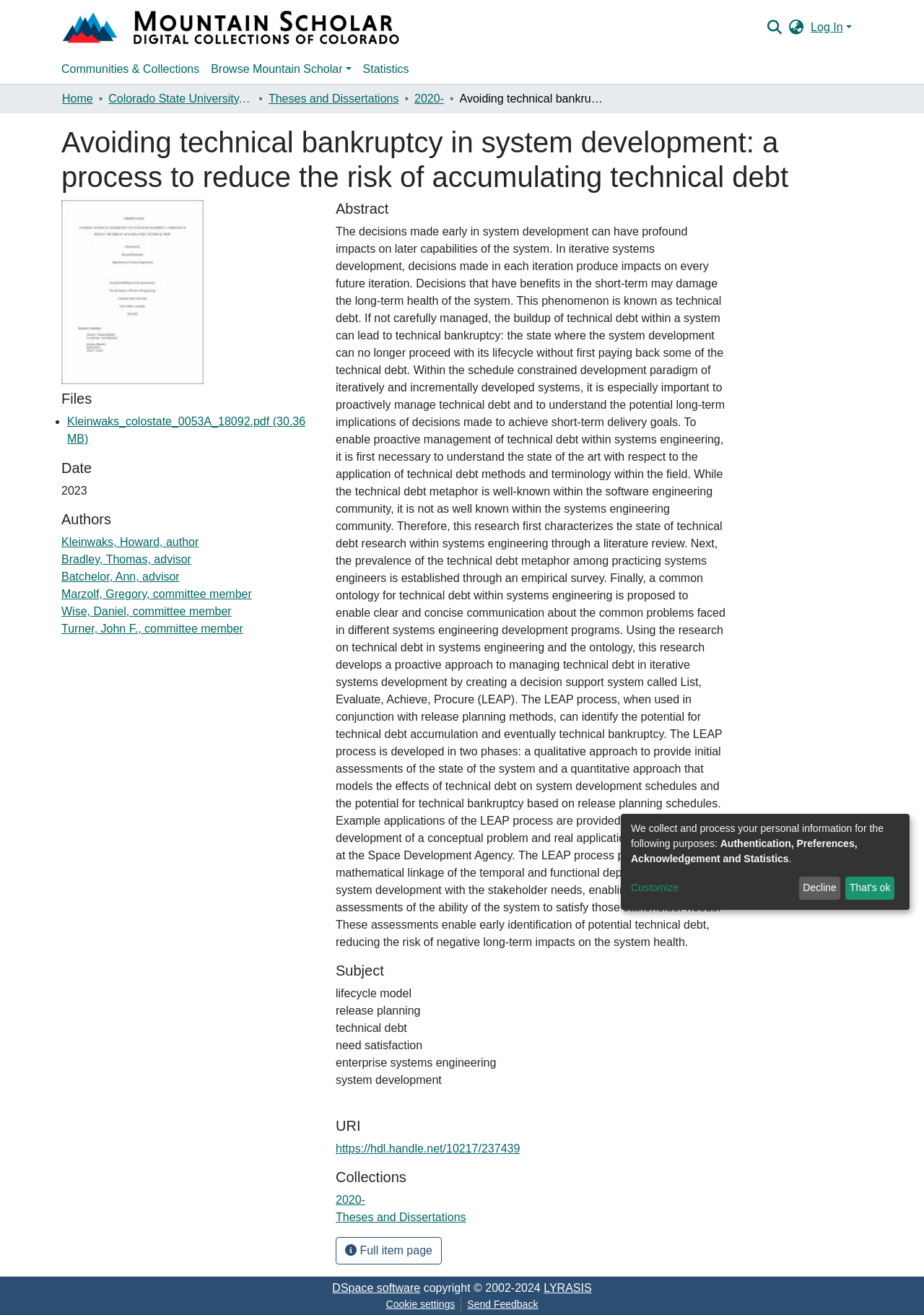Could you provide the bounding box coordinates for the portion of the screen to click to complete this instruction: "Log in"?

[0.876, 0.016, 0.923, 0.025]